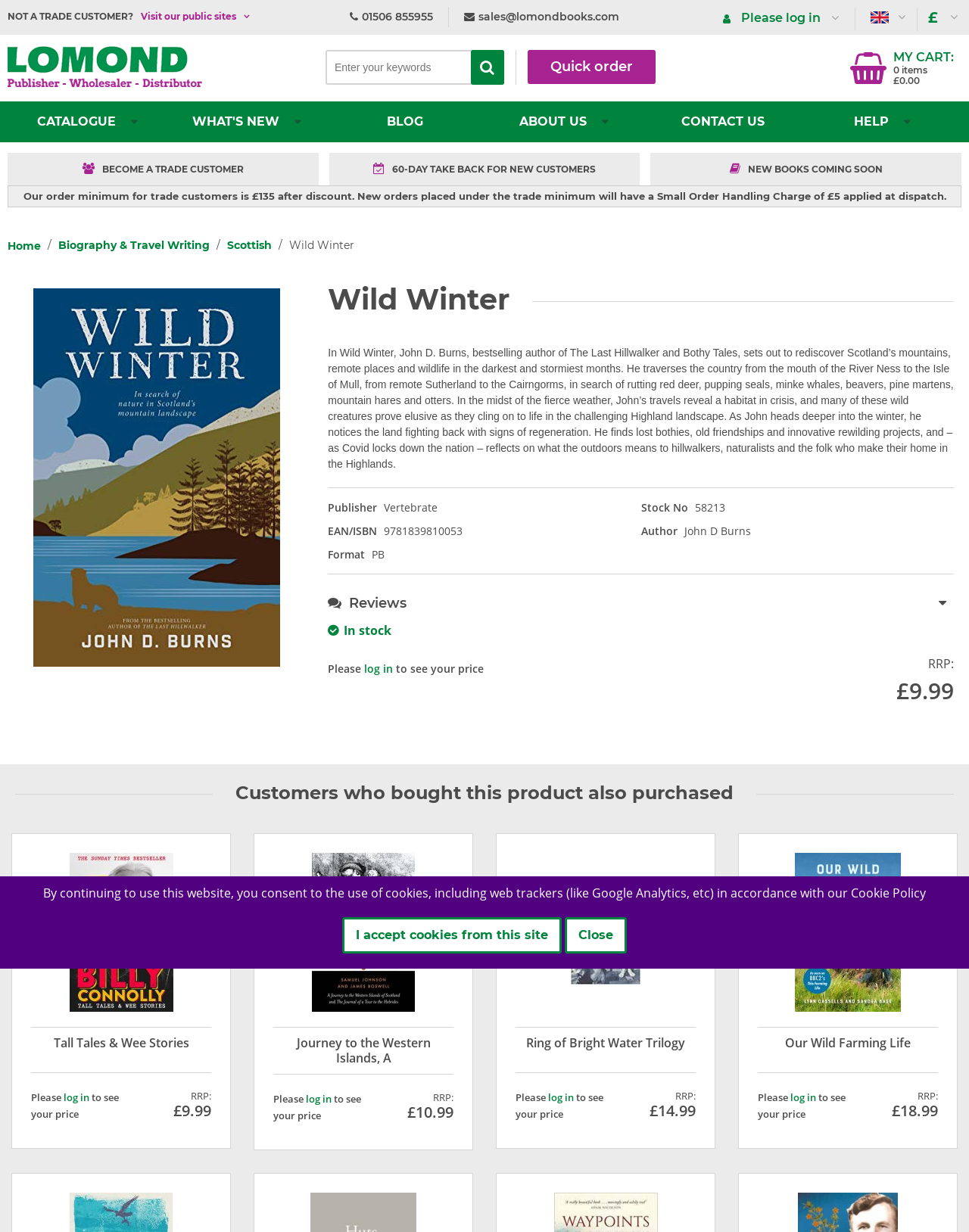What is the publisher of the book?
Refer to the screenshot and respond with a concise word or phrase.

Vertebrate